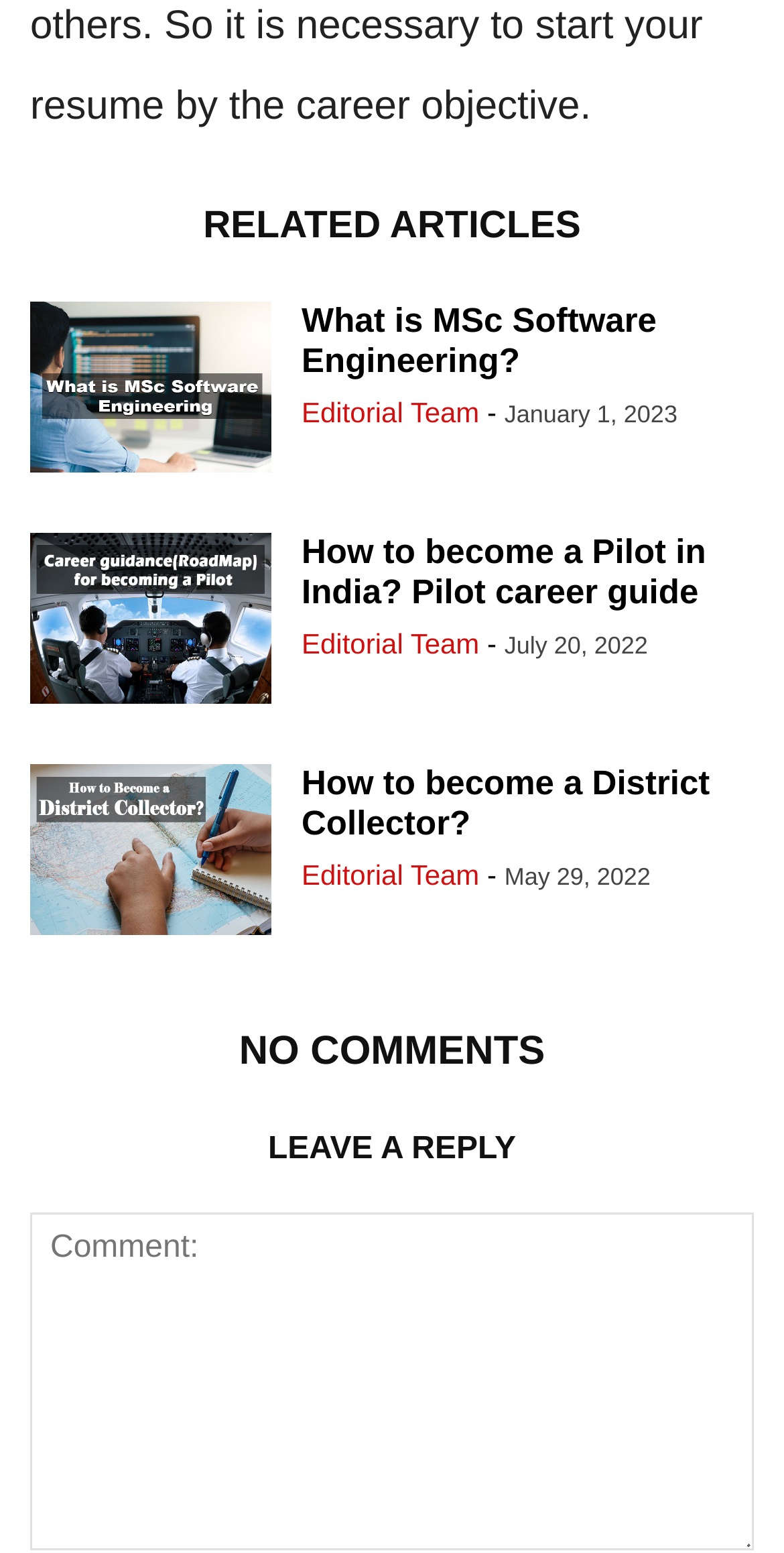Locate the bounding box of the UI element defined by this description: "IN ENTERTAINMENT NEWS.". The coordinates should be given as four float numbers between 0 and 1, formatted as [left, top, right, bottom].

None